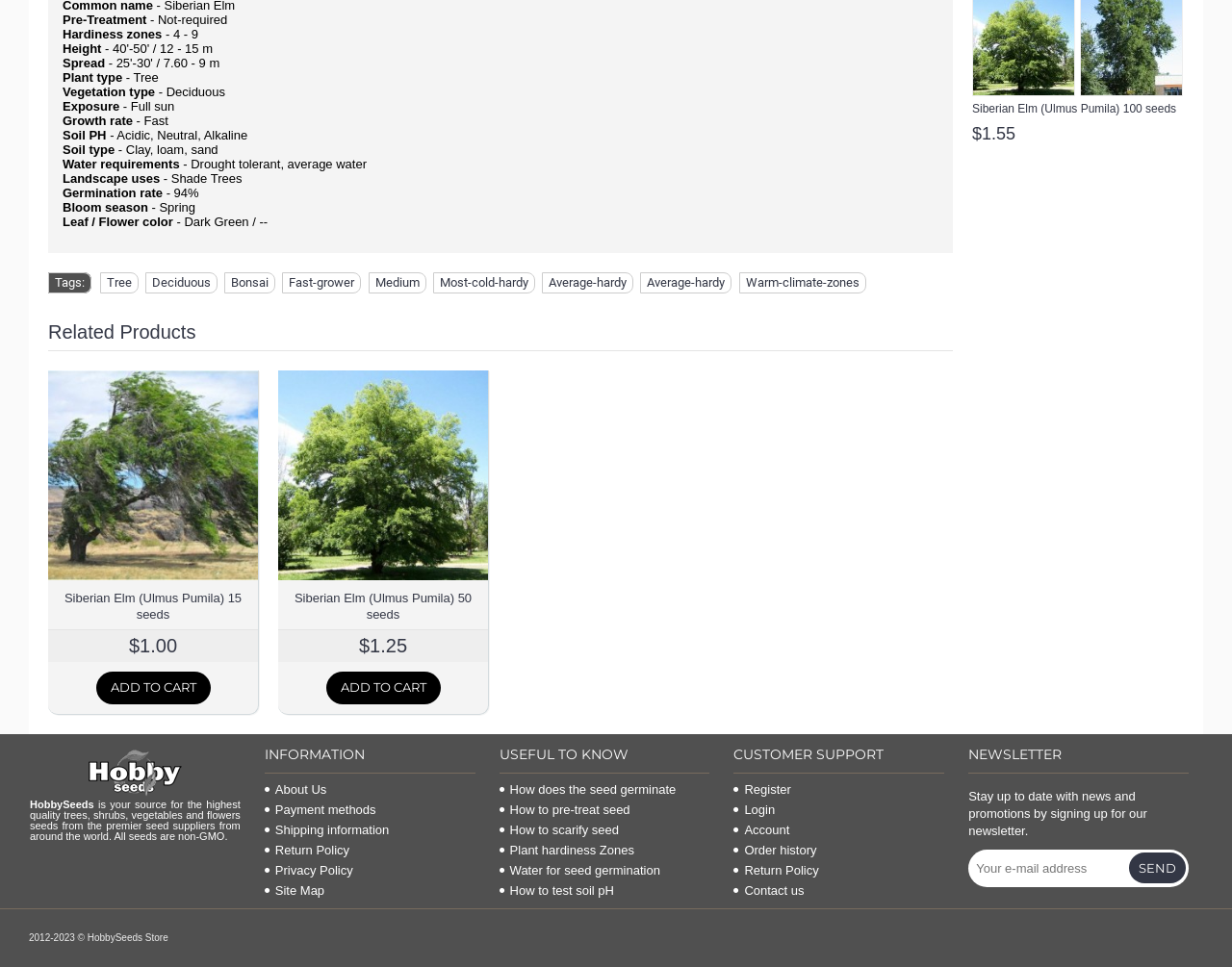Please identify the bounding box coordinates of the element that needs to be clicked to execute the following command: "Click on the 'About Us' link". Provide the bounding box using four float numbers between 0 and 1, formatted as [left, top, right, bottom].

[0.215, 0.809, 0.386, 0.824]